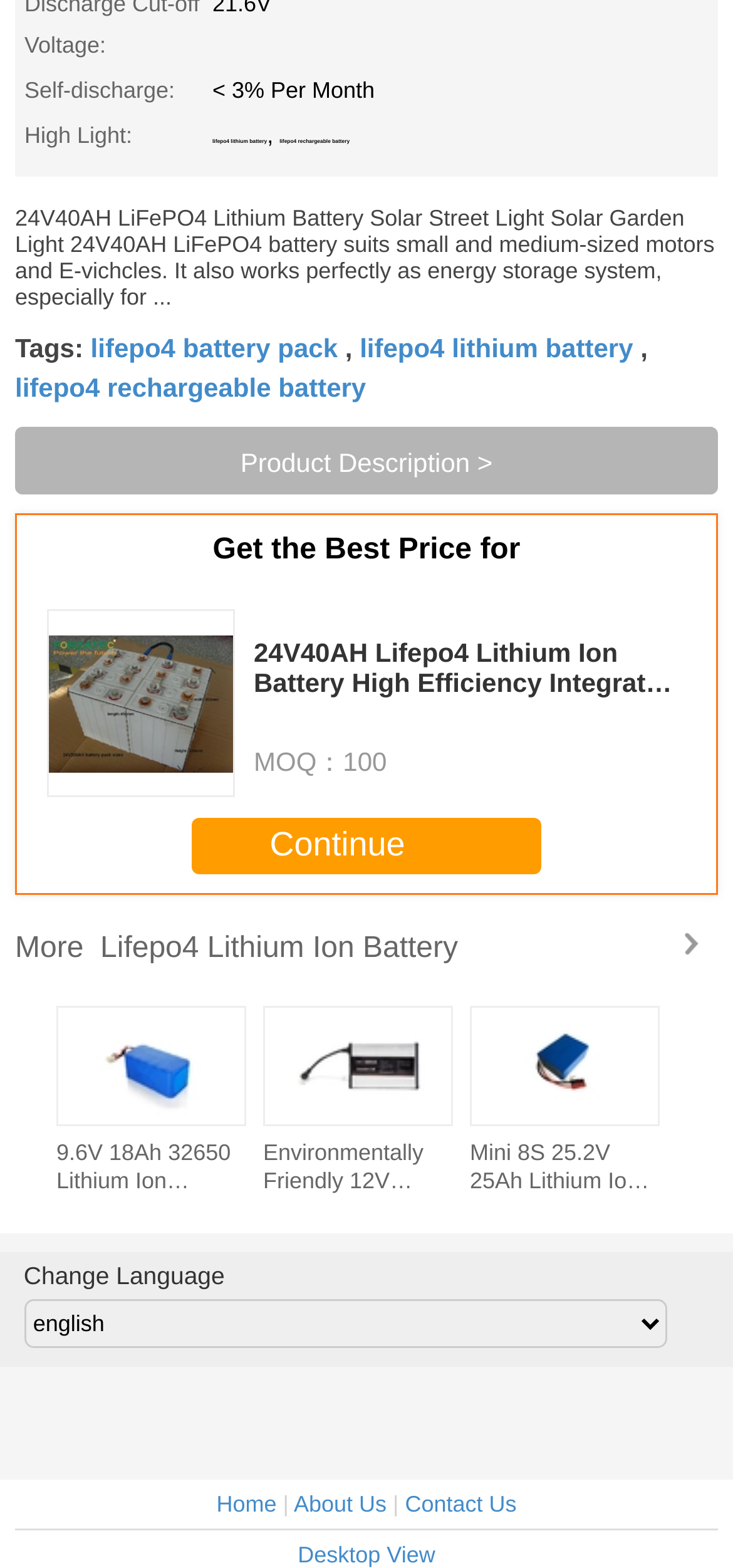Please find the bounding box for the following UI element description. Provide the coordinates in (top-left x, top-left y, bottom-right x, bottom-right y) format, with values between 0 and 1: More Lifepo4 Lithium Ion Battery

[0.021, 0.576, 0.979, 0.622]